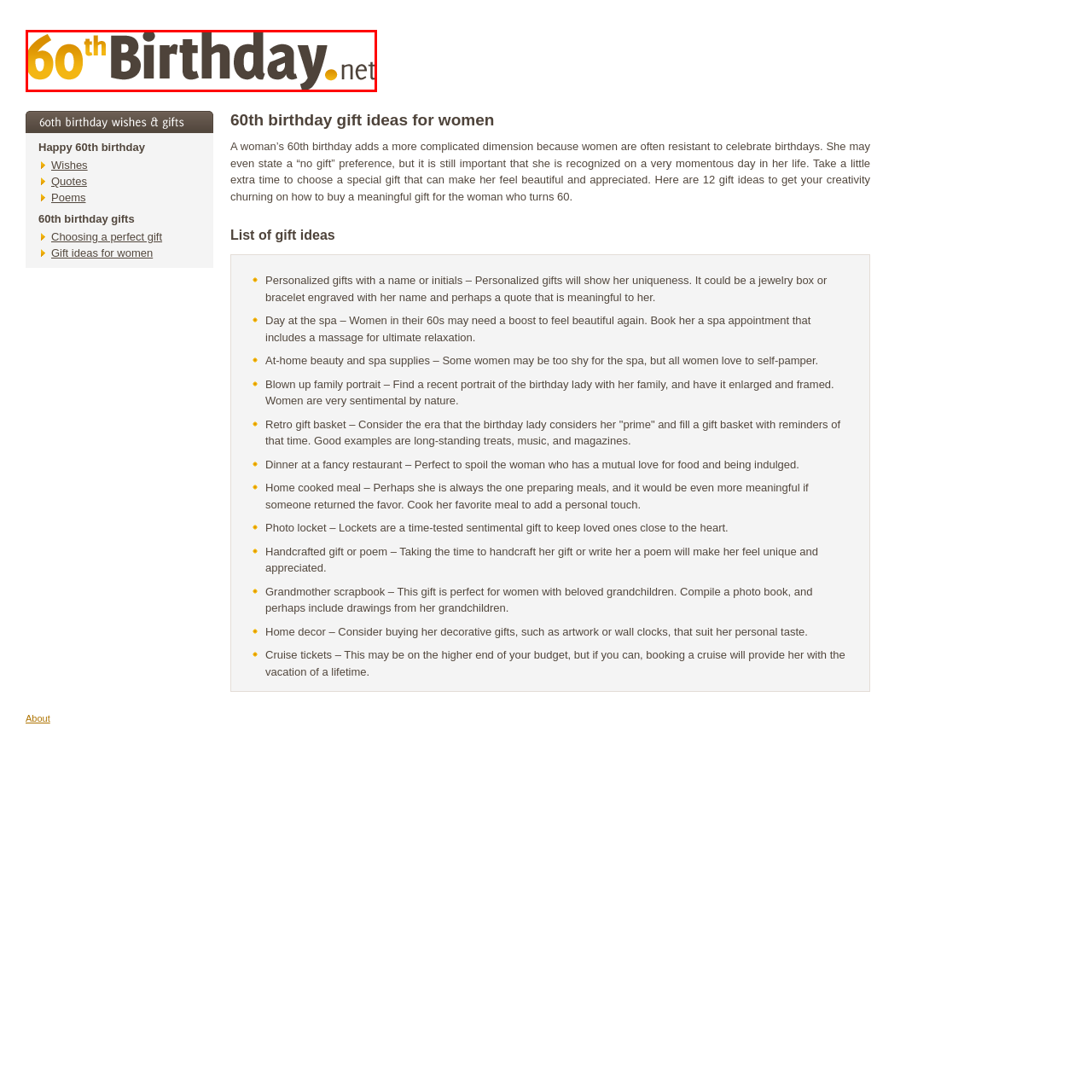Focus on the image outlined in red and offer a detailed answer to the question below, relying on the visual elements in the image:
What is the font color of 'Birthday' in the logo?

The stylish font used for 'Birthday' in the logo is colored in dark brown, which provides a nice contrast to the bright yellow '60th' and adds a touch of sophistication to the overall design.